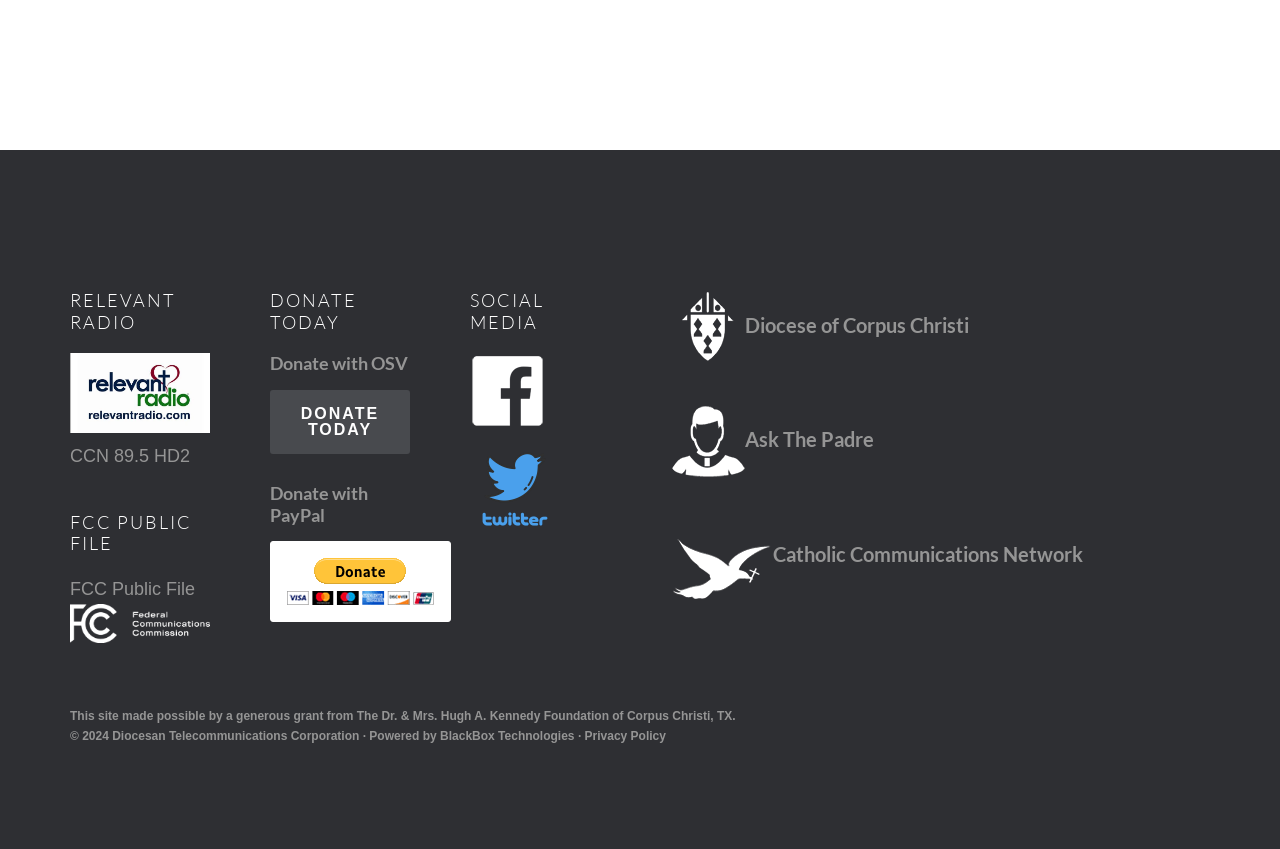Provide a short answer to the following question with just one word or phrase: What is the name of the corporation that powered the website?

BlackBox Technologies